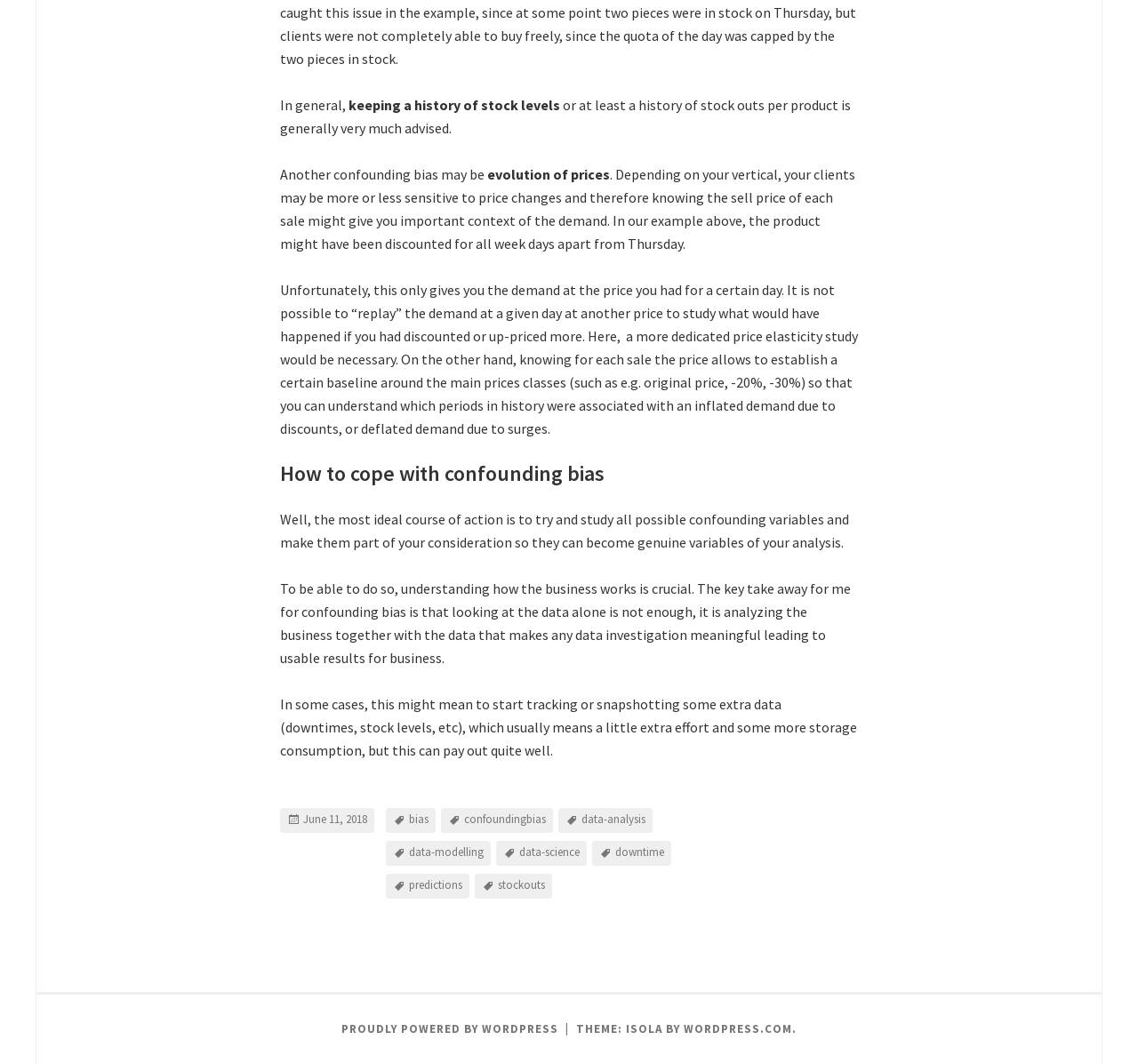What is the importance of keeping a history of stock levels?
Answer with a single word or phrase, using the screenshot for reference.

It is generally very much advised